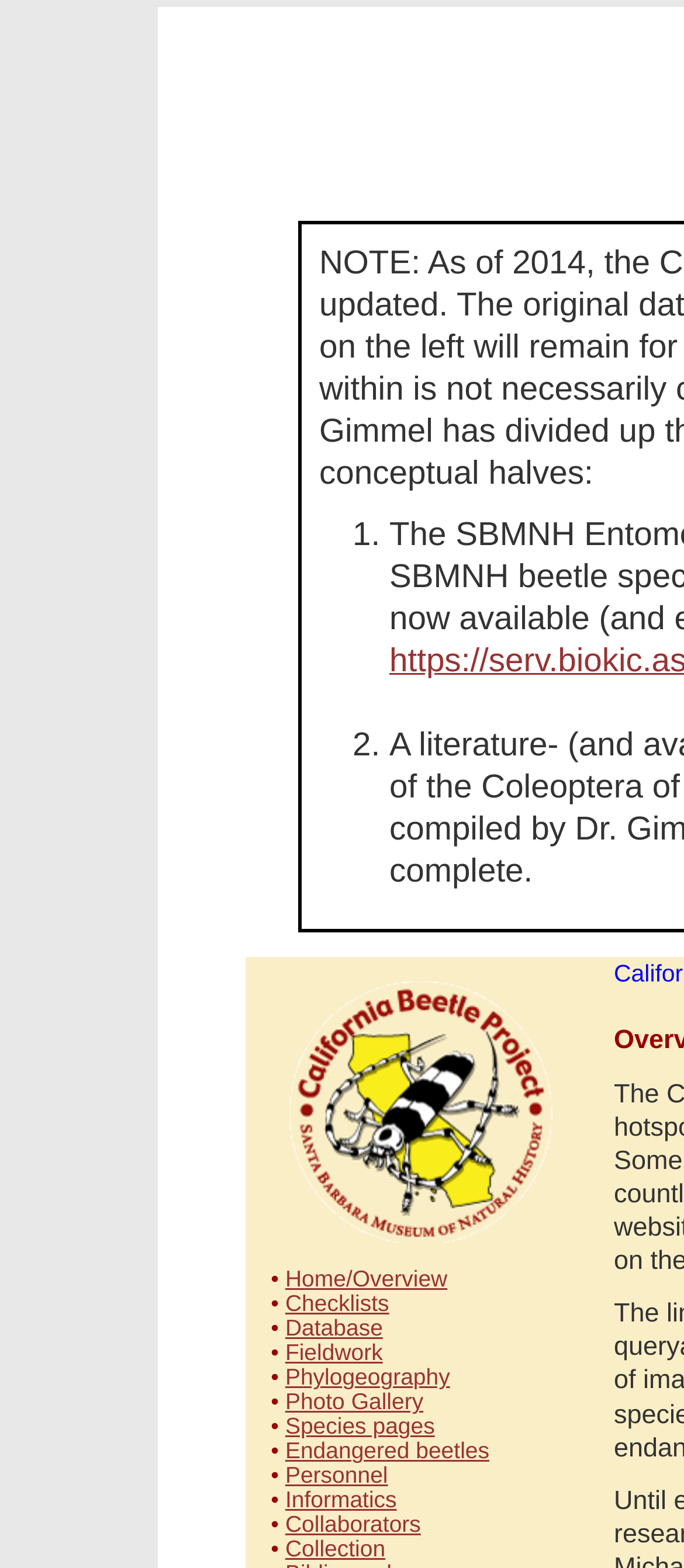How many links are in the navigation menu?
With the help of the image, please provide a detailed response to the question.

I counted the number of links in the navigation menu, which are 'Home/Overview', 'Checklists', 'Database', 'Fieldwork', 'Phylogeography', 'Photo Gallery', 'Species pages', 'Endangered beetles', 'Personnel', 'Informatics', 'Collaborators', and 'Collection'.